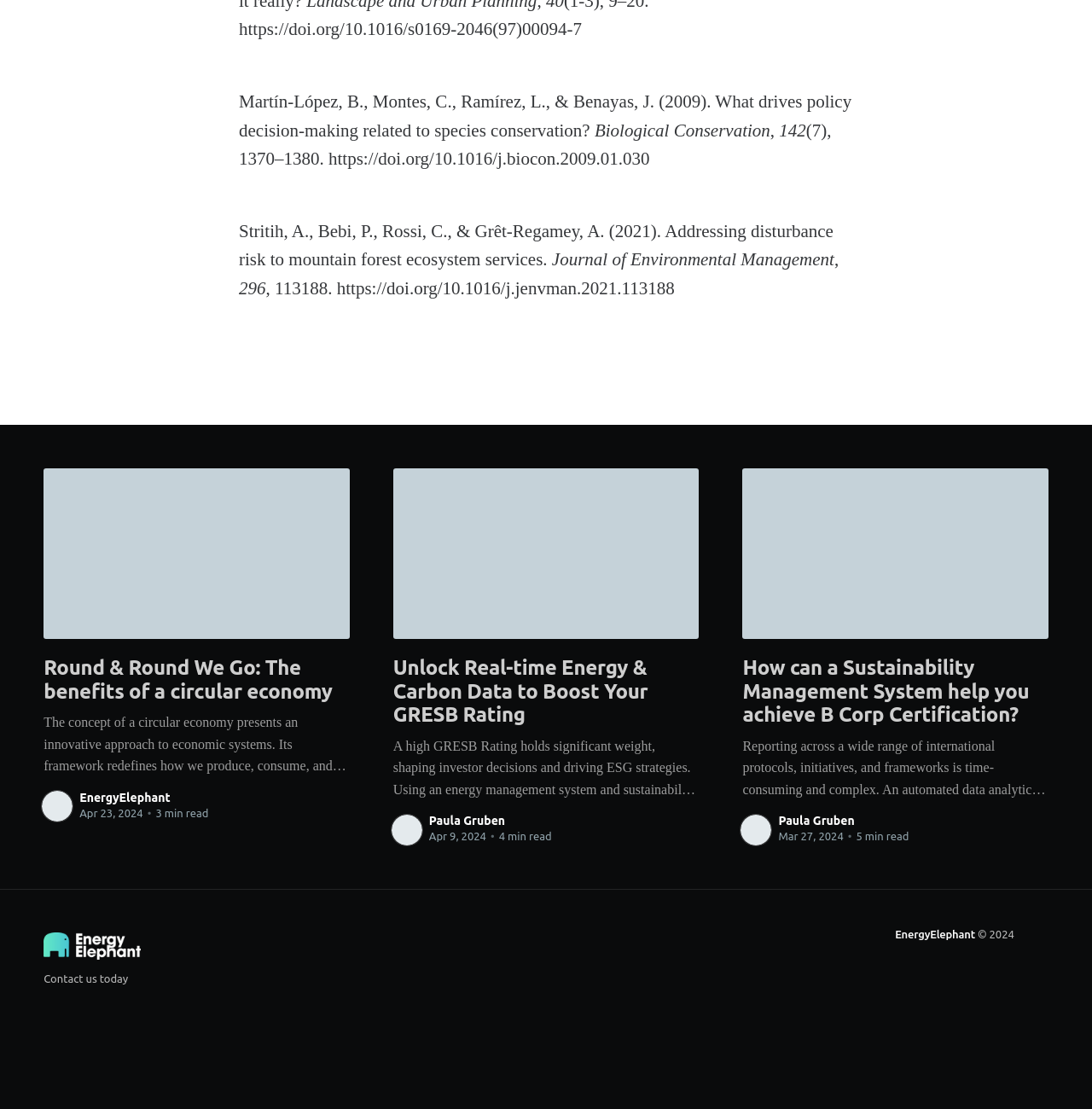Please identify the bounding box coordinates of the region to click in order to complete the task: "Learn how to boost your GRESB rating". The coordinates must be four float numbers between 0 and 1, specified as [left, top, right, bottom].

[0.36, 0.422, 0.64, 0.576]